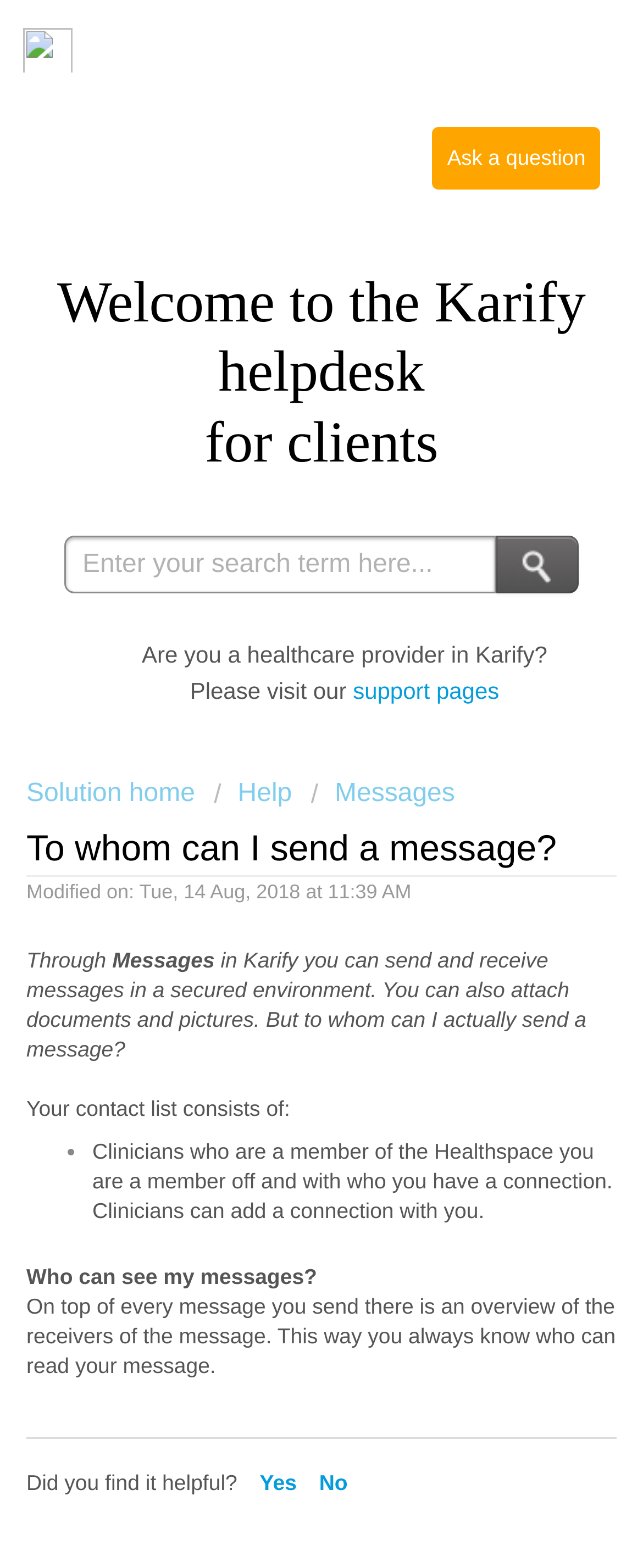Who can see my messages in Karify?
Answer the question with detailed information derived from the image.

According to the webpage, on top of every message you send, there is an overview of the receivers of the message, so you always know who can read your message.